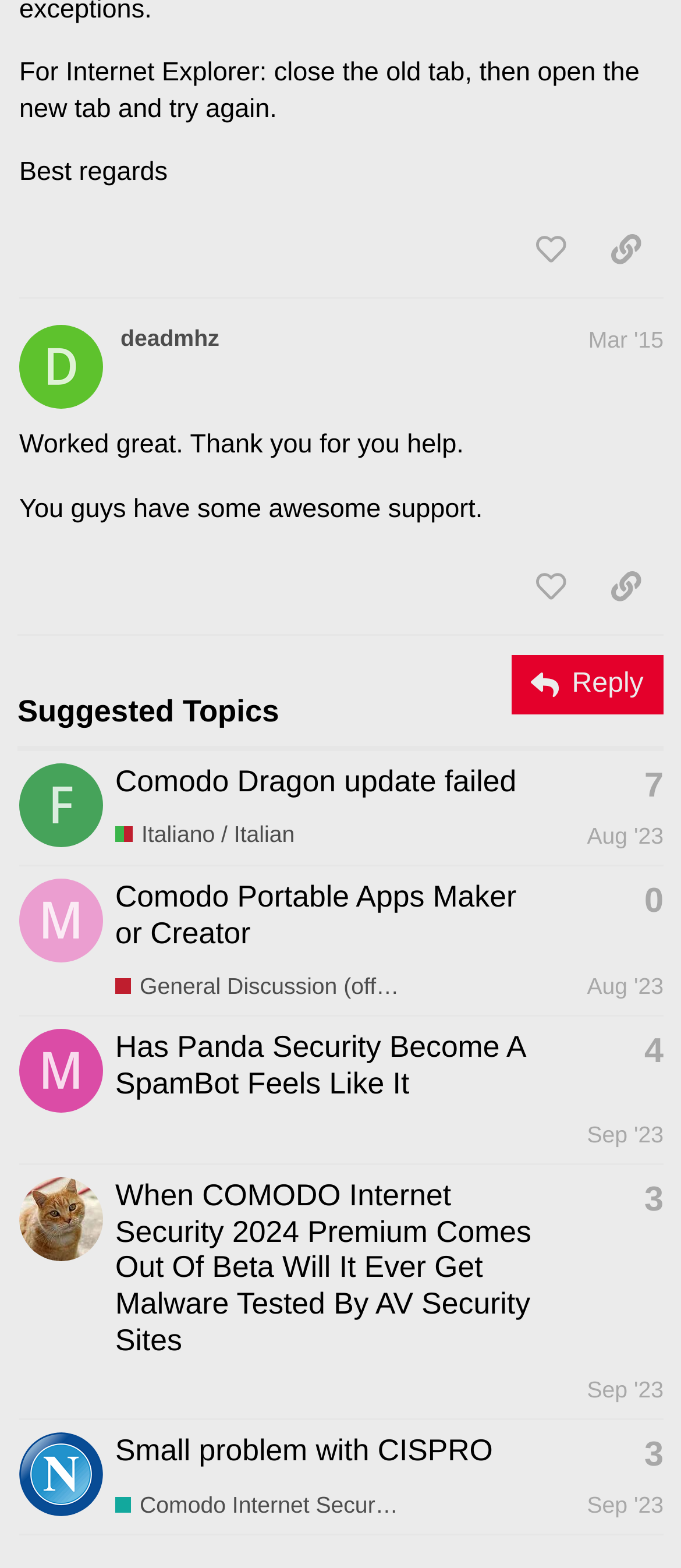Provide the bounding box coordinates of the HTML element described by the text: "Small problem with CISPRO".

[0.169, 0.914, 0.724, 0.936]